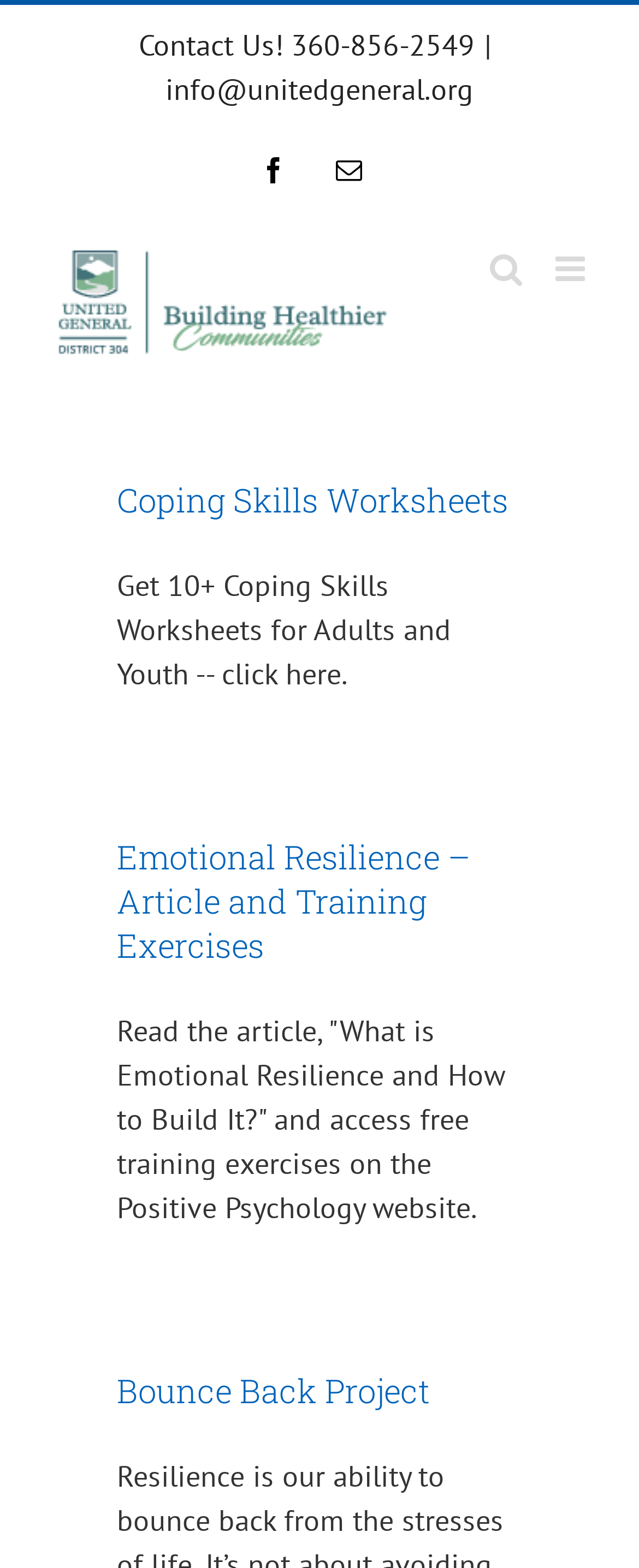Please identify the bounding box coordinates of the element I should click to complete this instruction: 'Send an email'. The coordinates should be given as four float numbers between 0 and 1, like this: [left, top, right, bottom].

[0.259, 0.045, 0.741, 0.069]